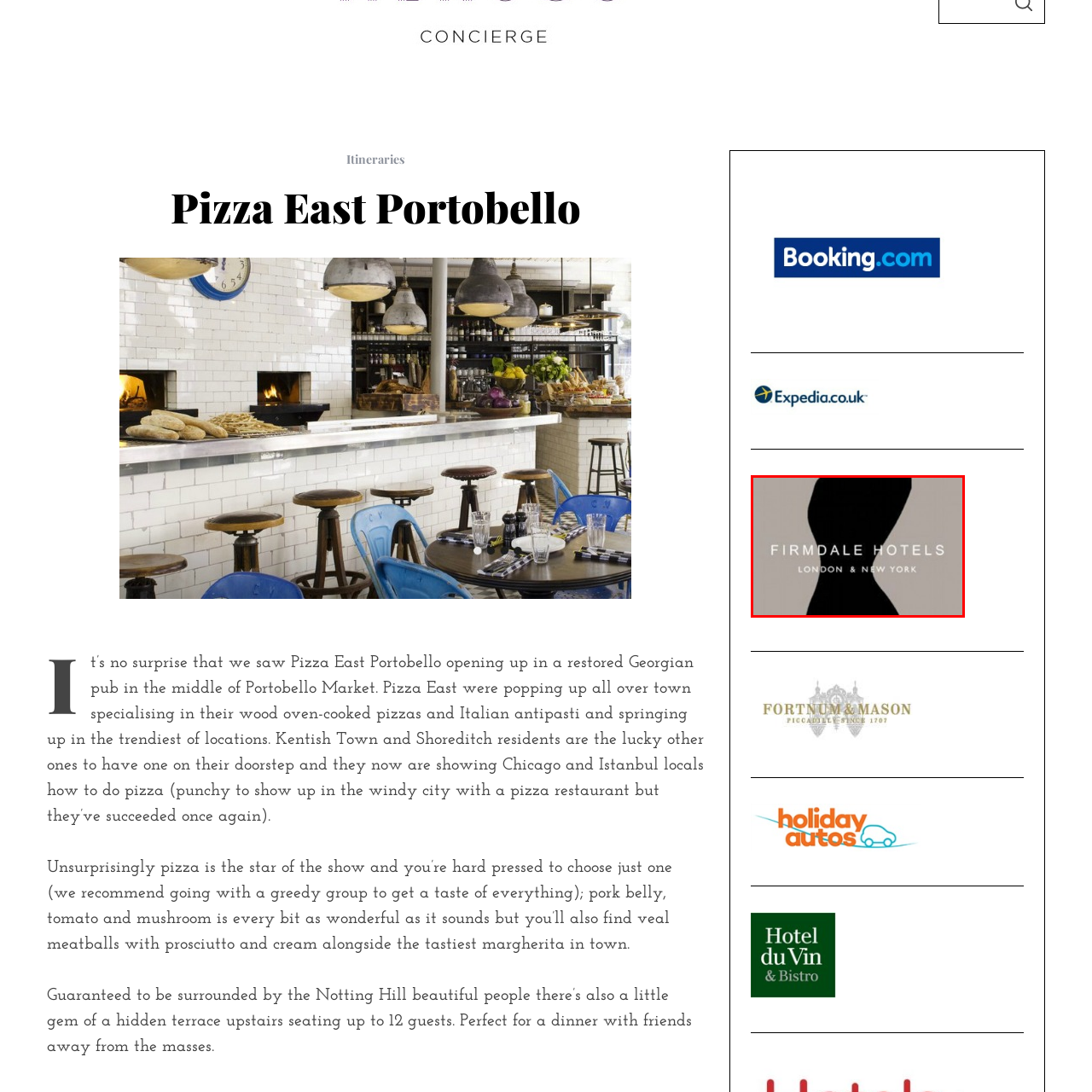Describe extensively the image content marked by the red bounding box.

The image features a sleek and elegant design showcasing the brand identity of Firmdale Hotels. Dominating the visual is a striking silhouette that adds a touch of sophistication, set against a muted background. Below the silhouette, the text "FIRMDALE HOTELS" is prominently displayed, indicating the brand, with "LONDON & NEW YORK" listed beneath it, highlighting the dual presence of the hotel chain in these two vibrant cities. This minimalistic design effectively communicates style and luxury, aligning perfectly with the brand's upscale image.